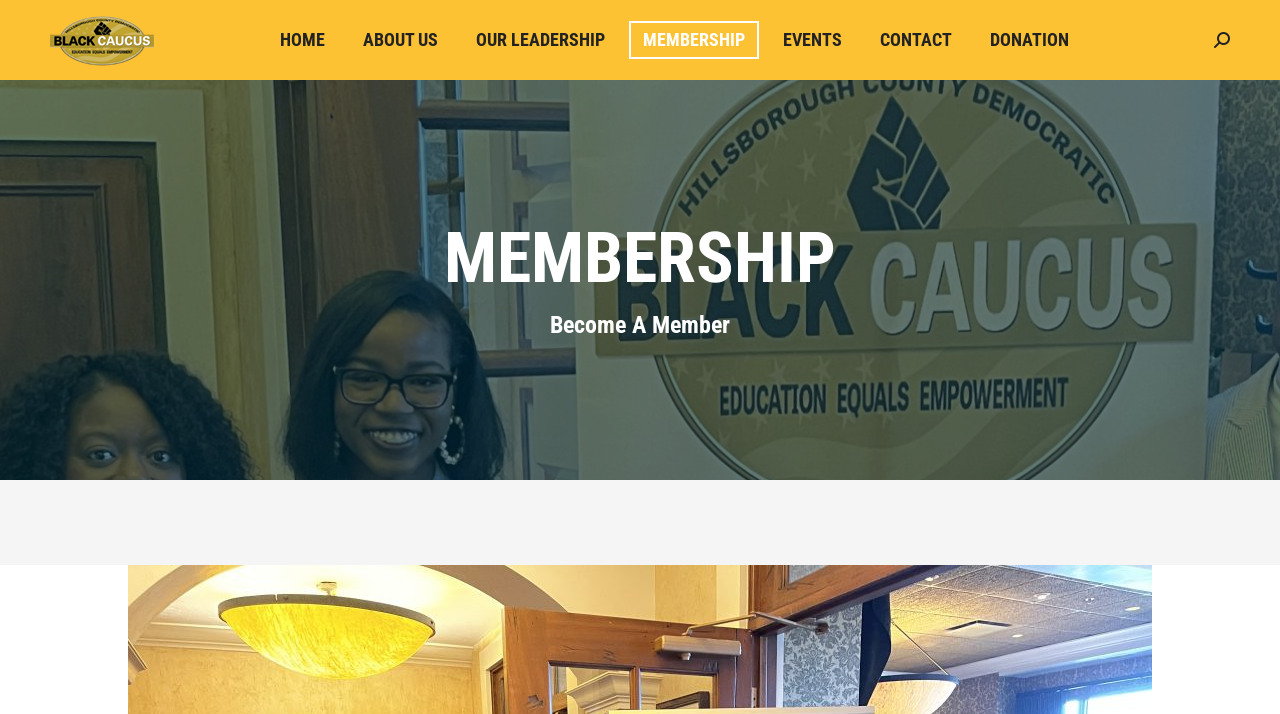Extract the bounding box of the UI element described as: "Our Leadership".

[0.361, 0.029, 0.483, 0.083]